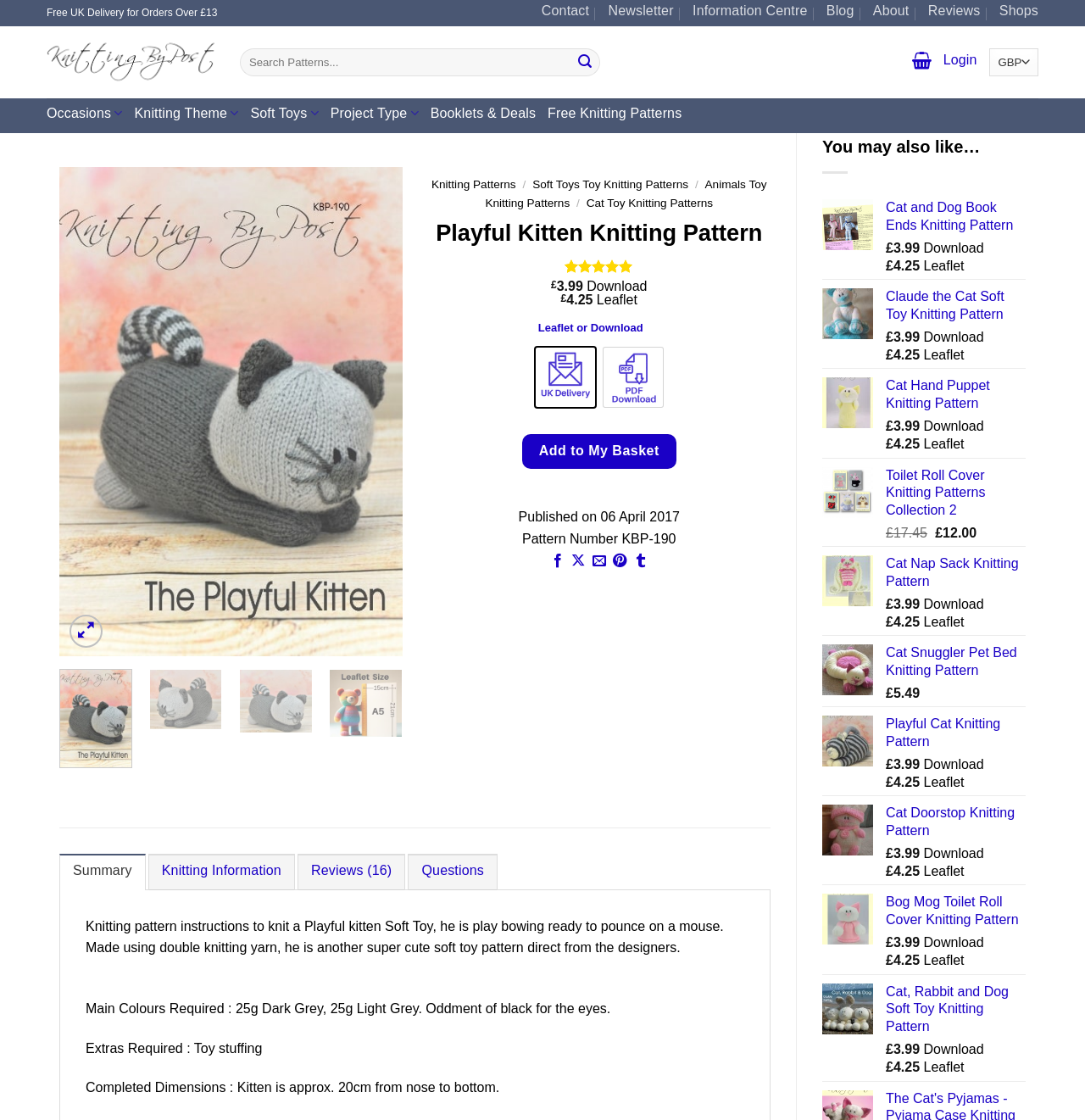Given the description alt="knitted kitten pattern", predict the bounding box coordinates of the UI element. Ensure the coordinates are in the format (top-left x, top-left y, bottom-right x, bottom-right y) and all values are between 0 and 1.

[0.137, 0.597, 0.205, 0.651]